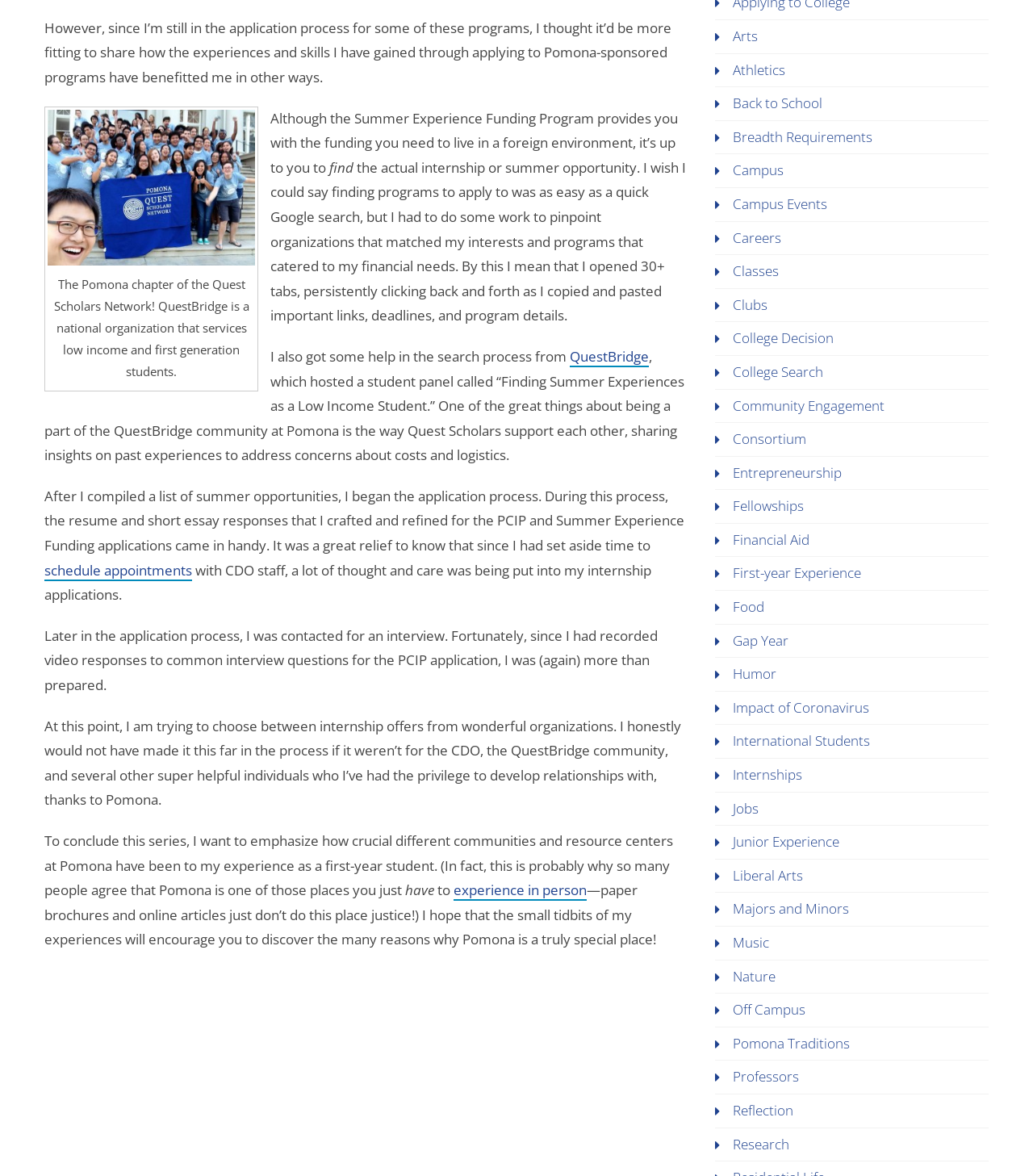Given the element description, predict the bounding box coordinates in the format (top-left x, top-left y, bottom-right x, bottom-right y), using floating point numbers between 0 and 1: Clubs

[0.709, 0.251, 0.743, 0.267]